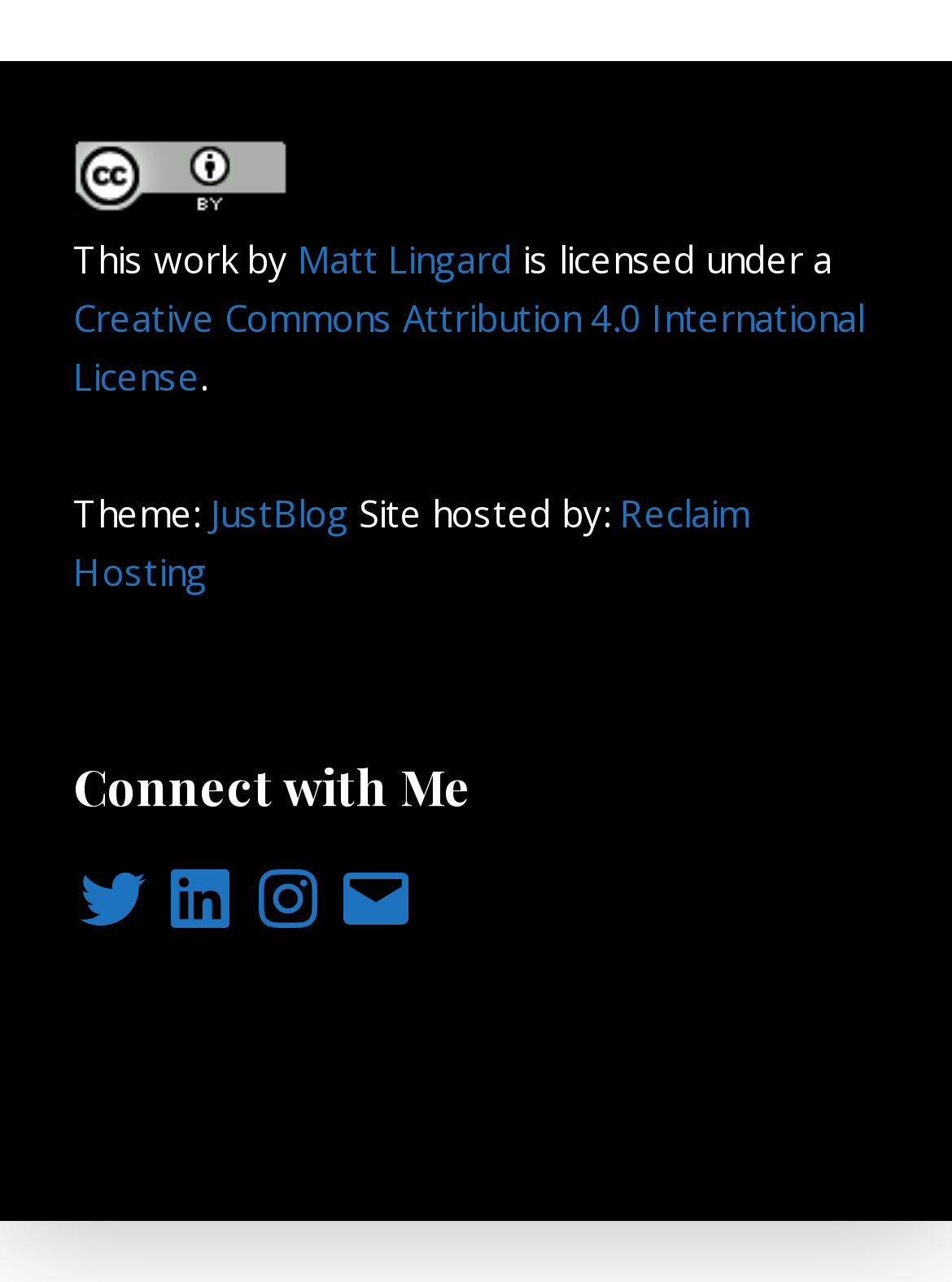Answer with a single word or phrase: 
What is the hosting provider of the site?

Reclaim Hosting